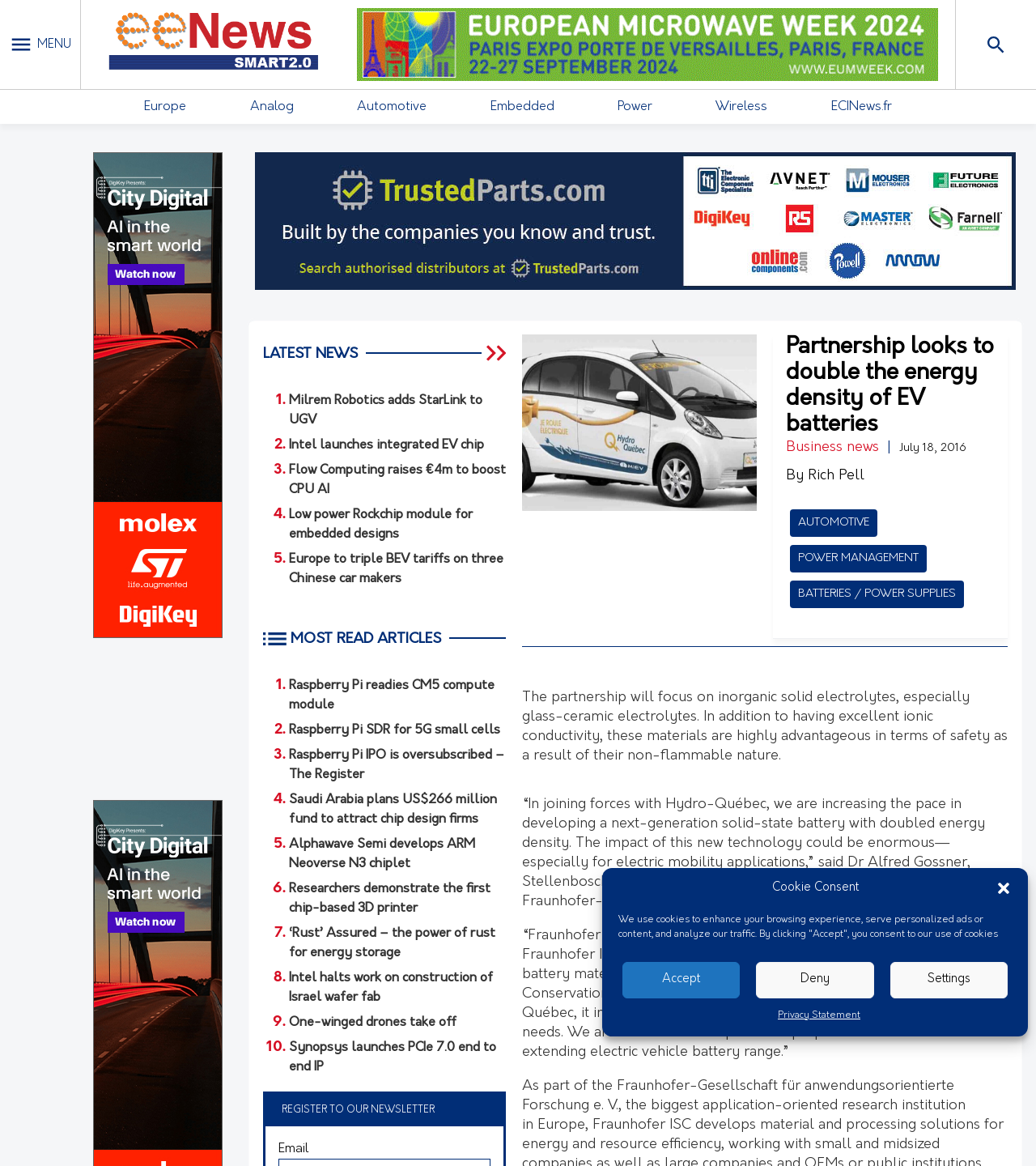Please determine the bounding box coordinates of the element to click on in order to accomplish the following task: "Click the logo". Ensure the coordinates are four float numbers ranging from 0 to 1, i.e., [left, top, right, bottom].

[0.095, 0.001, 0.319, 0.075]